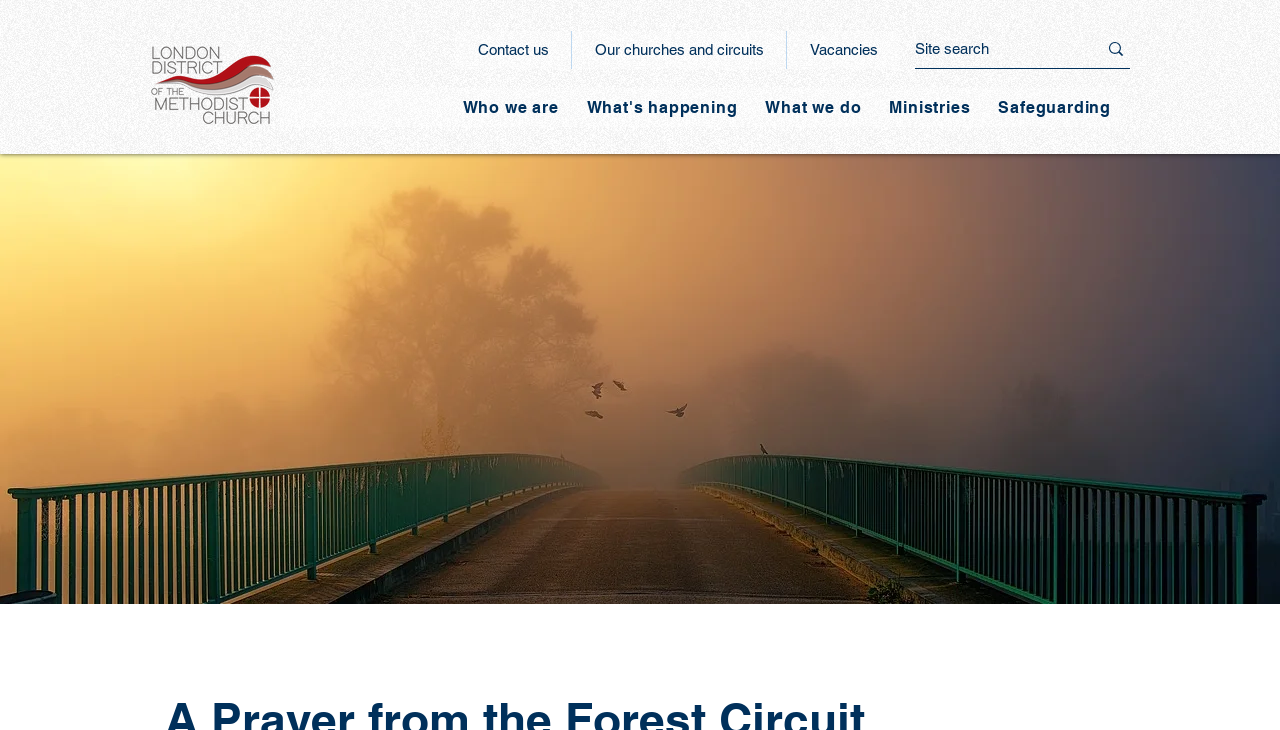Can you find the bounding box coordinates for the element that needs to be clicked to execute this instruction: "Search the site"? The coordinates should be given as four float numbers between 0 and 1, i.e., [left, top, right, bottom].

[0.715, 0.04, 0.883, 0.093]